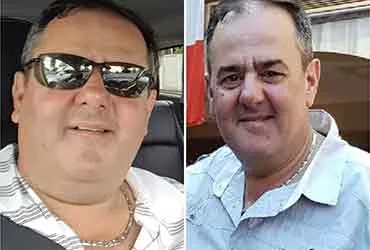What is the name of the program that contributed to the individual's transformation?
Give a detailed and exhaustive answer to the question.

The caption explicitly mentions that the image showcases the effectiveness of the BeTrim Program in achieving health goals, which implies that the program played a significant role in the individual's transformation journey.